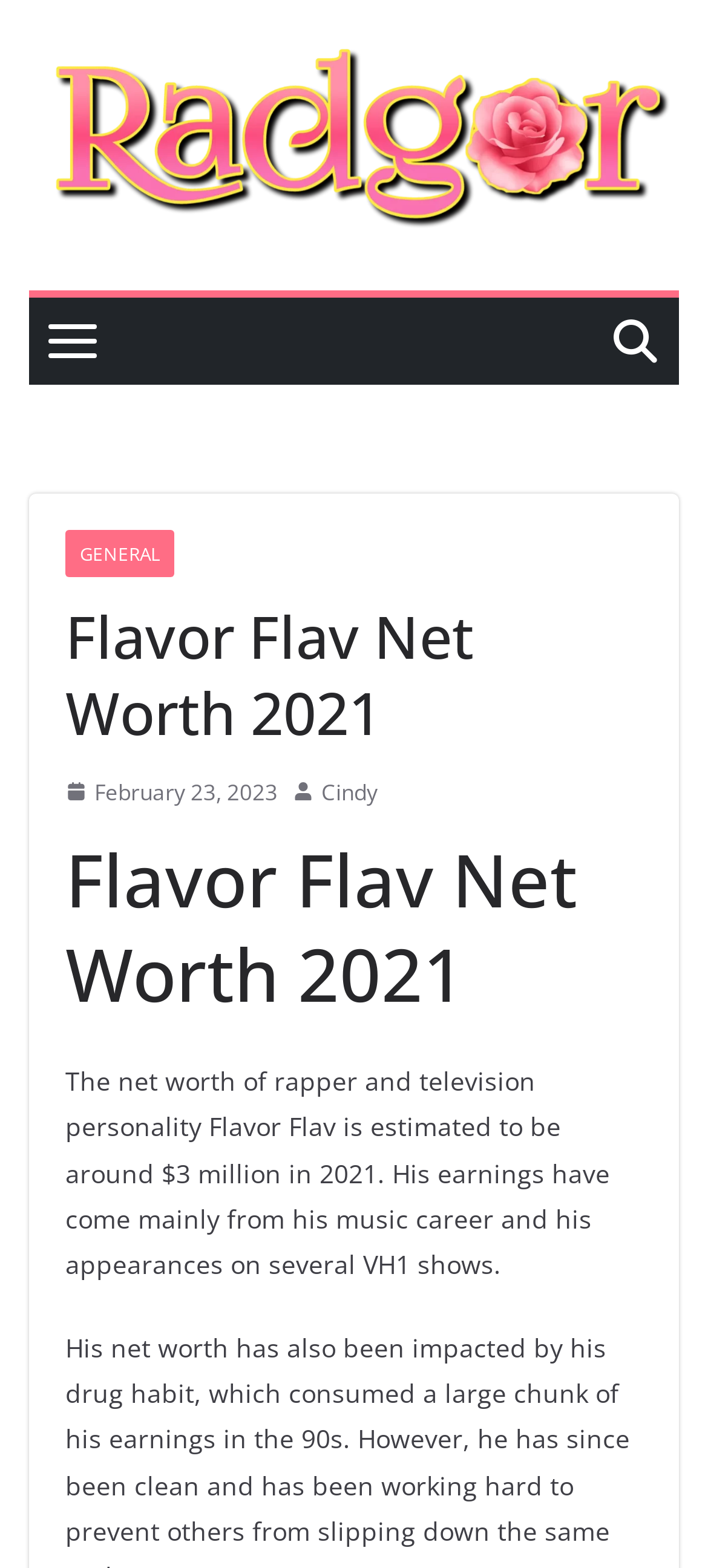How many VH1 shows has Flavor Flav appeared on?
Can you offer a detailed and complete answer to this question?

The StaticText element mentions that Flavor Flav's earnings have come mainly from his music career and his appearances on several VH1 shows, but it does not provide a specific number of shows.